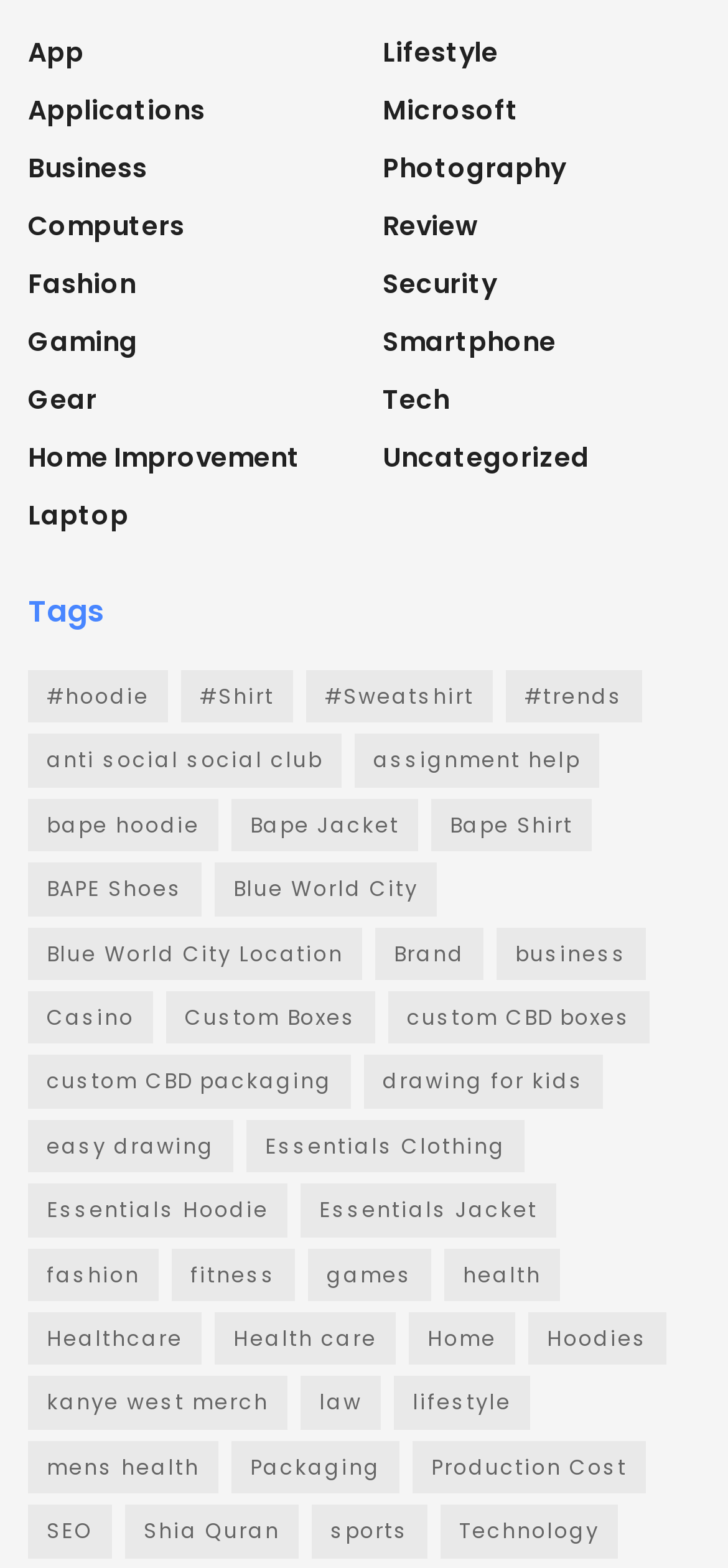How many tags are related to clothing?
Carefully examine the image and provide a detailed answer to the question.

I searched for links containing words related to clothing, such as 'hoodie', 'shirt', 'jacket', and so on. I found 13 links that are related to clothing, including 'hoodie', 'Shirt', 'Sweatshirt', 'Bape Jacket', 'Essentials Clothing', and others. Therefore, there are 13 tags related to clothing on the webpage.